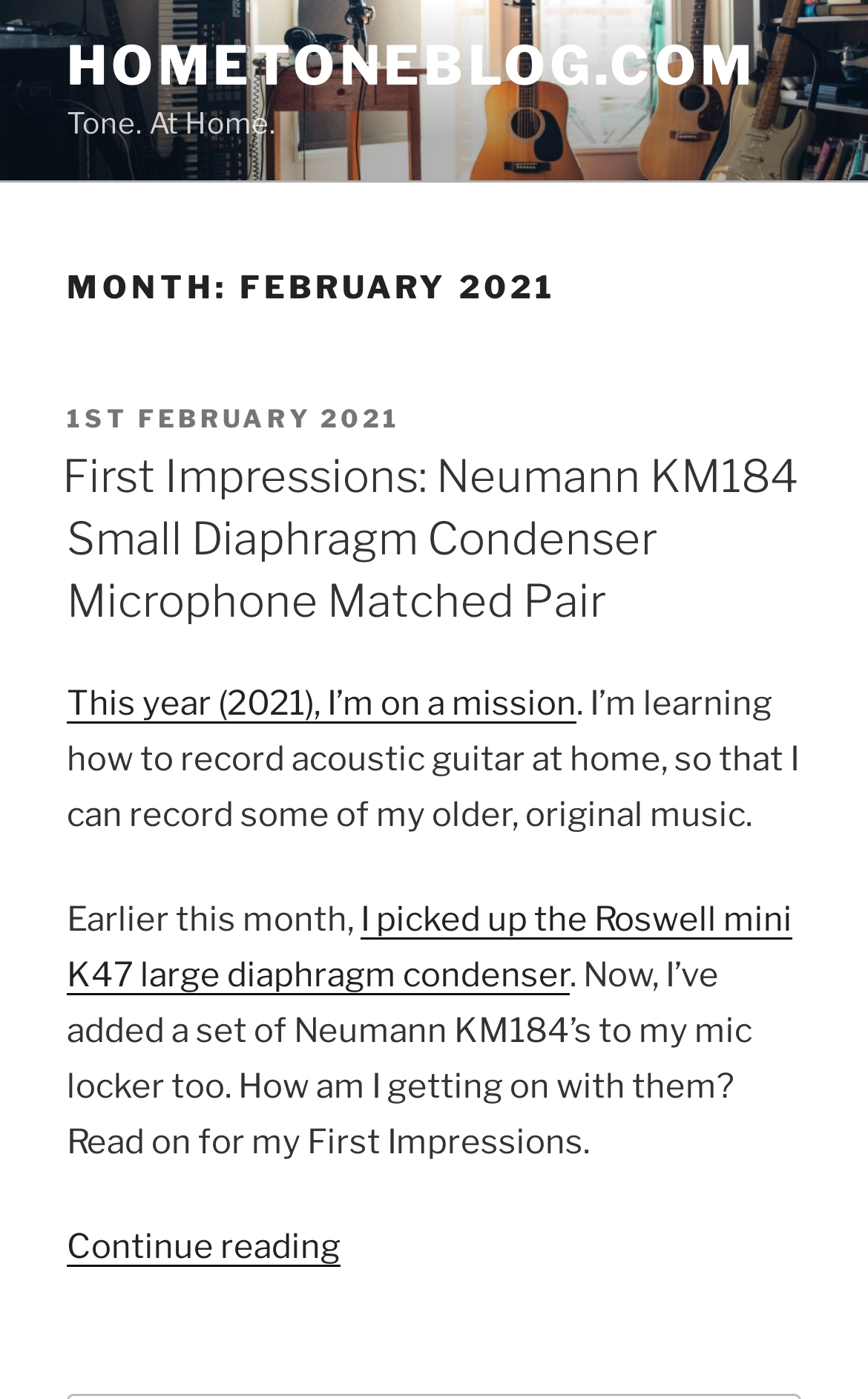From the image, can you give a detailed response to the question below:
What is the topic of the blog post?

I determined the answer by looking at the heading element 'First Impressions: Neumann KM184 Small Diaphragm Condenser Microphone Matched Pair' which indicates the topic of the blog post.